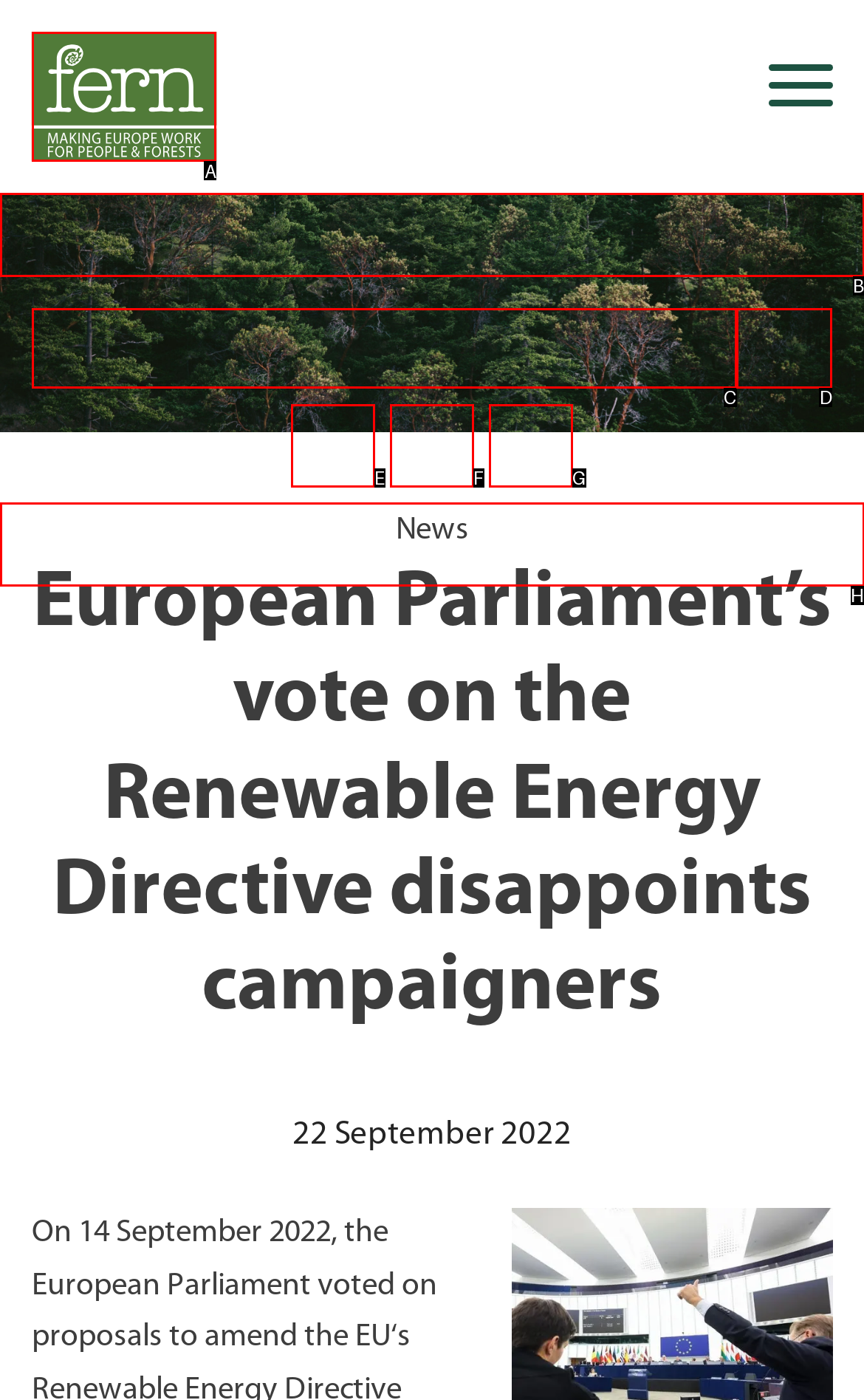Using the provided description: alt="LANDMARK WEST", select the most fitting option and return its letter directly from the choices.

None